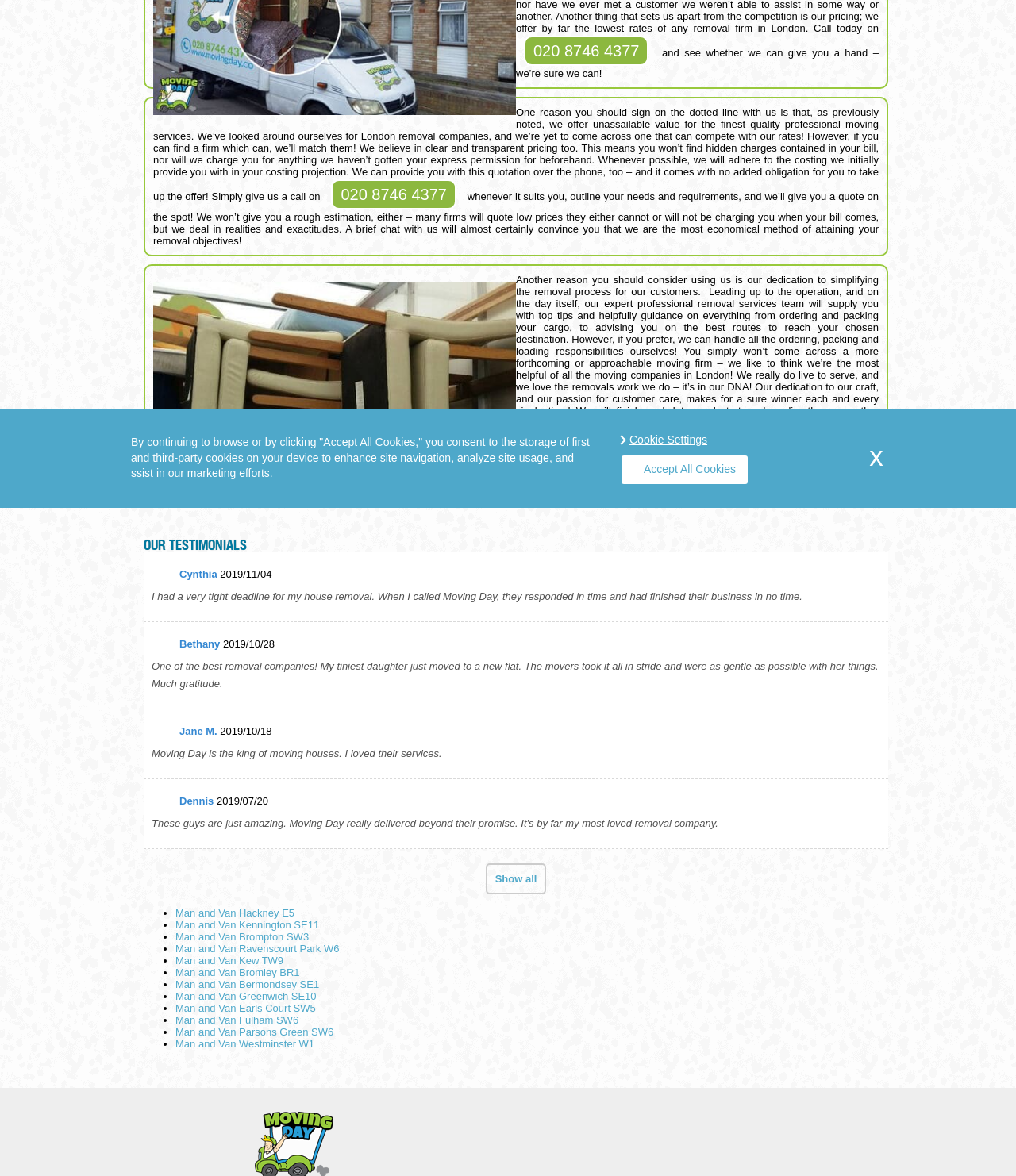Please determine the bounding box of the UI element that matches this description: 020 8746 4377. The coordinates should be given as (top-left x, top-left y, bottom-right x, bottom-right y), with all values between 0 and 1.

[0.552, 0.386, 0.675, 0.411]